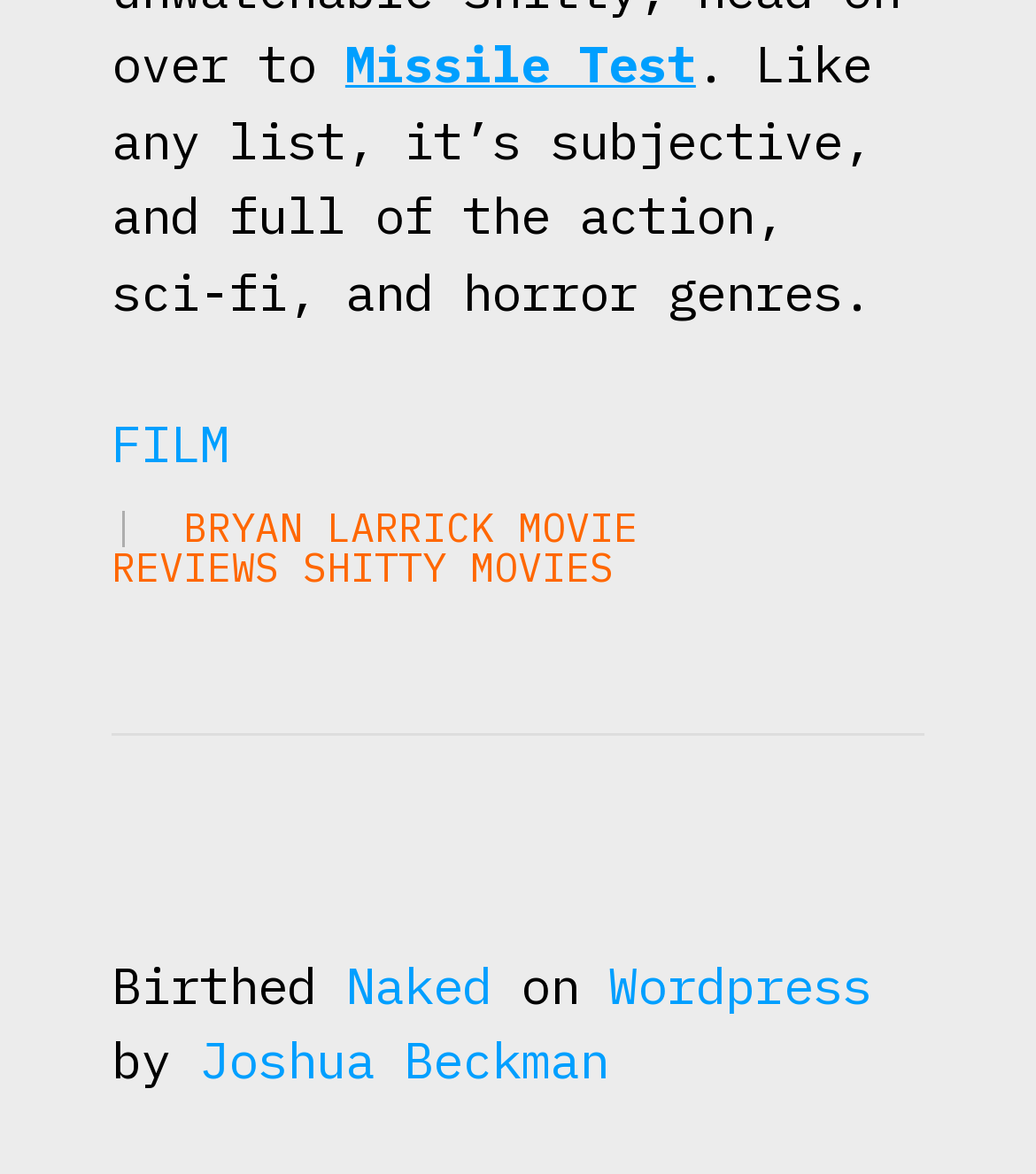Provide a brief response to the question below using a single word or phrase: 
What is the platform used to create the website?

Wordpress